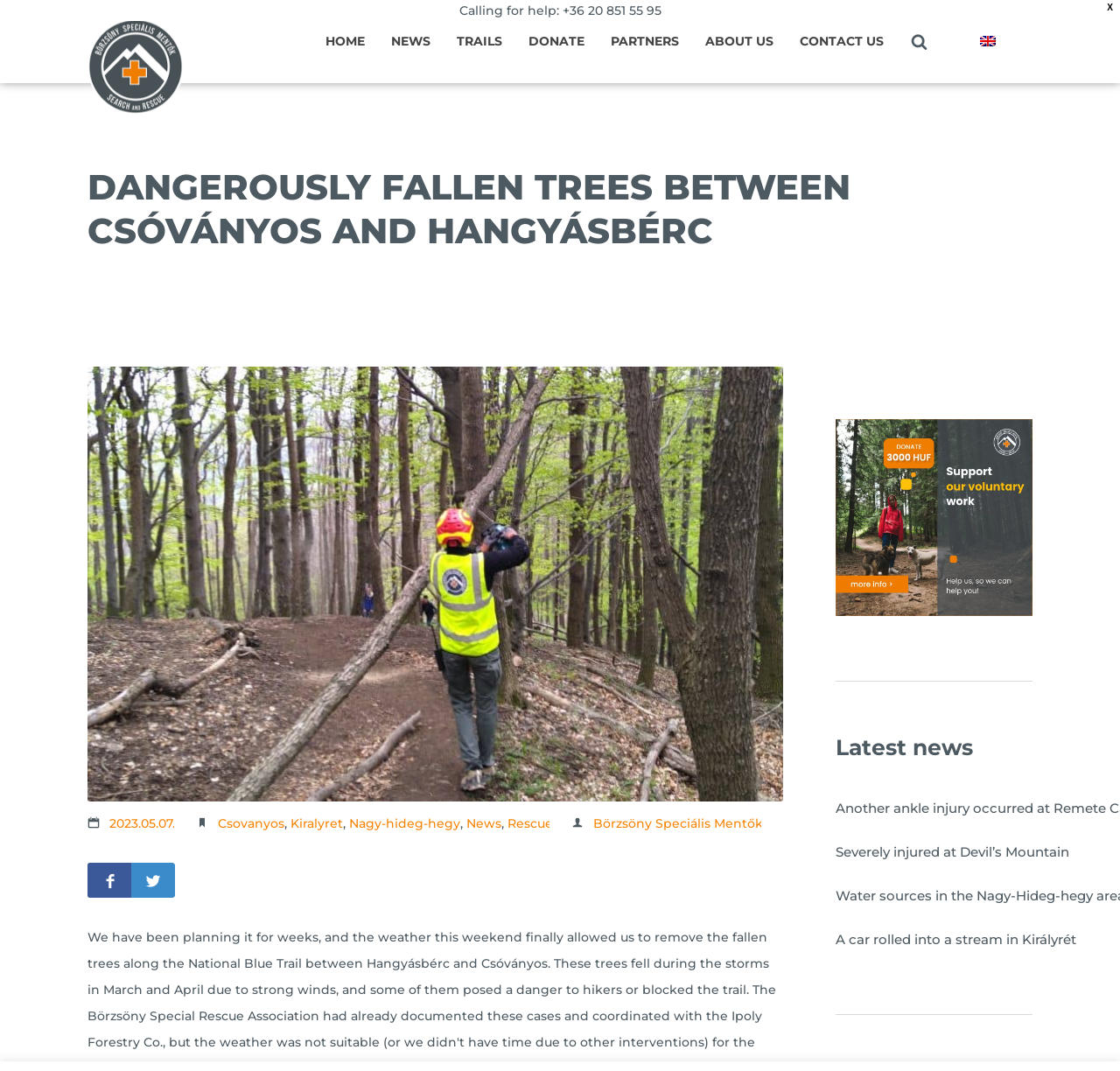Can you look at the image and give a comprehensive answer to the question:
What is the name of the organization?

I found the name of the organization by looking at the link element with the content 'BSM' which is located at the top of the webpage, and also by looking at the image element with the content 'BSM' which is located next to the link element.